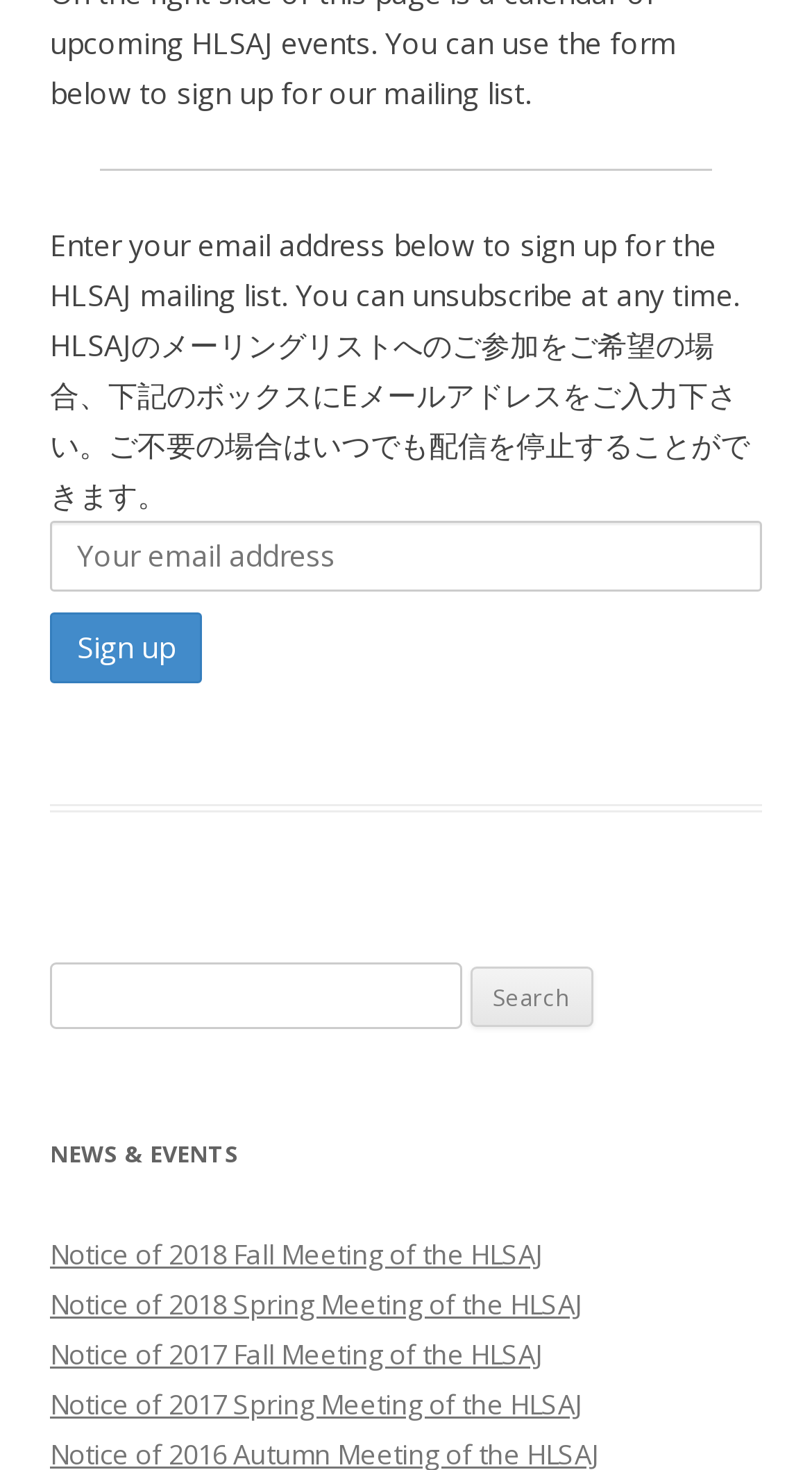From the webpage screenshot, identify the region described by parent_node: Search for: value="Search". Provide the bounding box coordinates as (top-left x, top-left y, bottom-right x, bottom-right y), with each value being a floating point number between 0 and 1.

[0.578, 0.657, 0.73, 0.699]